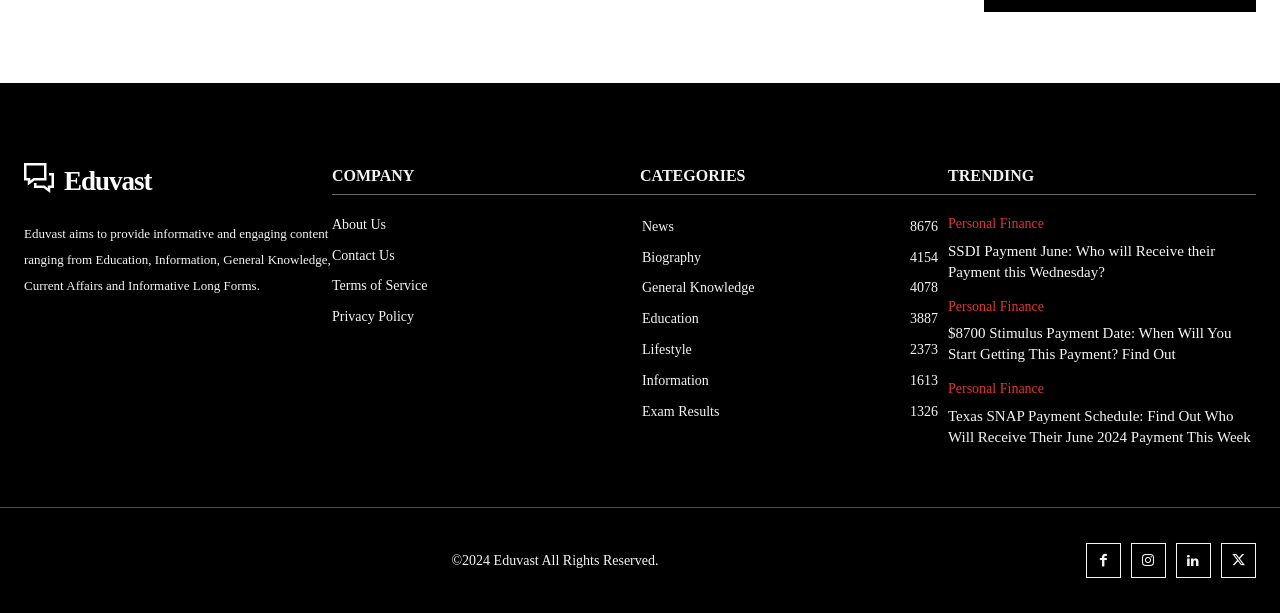Identify the bounding box coordinates of the element to click to follow this instruction: 'Click on the 'About Us' link'. Ensure the coordinates are four float values between 0 and 1, provided as [left, top, right, bottom].

[0.259, 0.342, 0.5, 0.392]